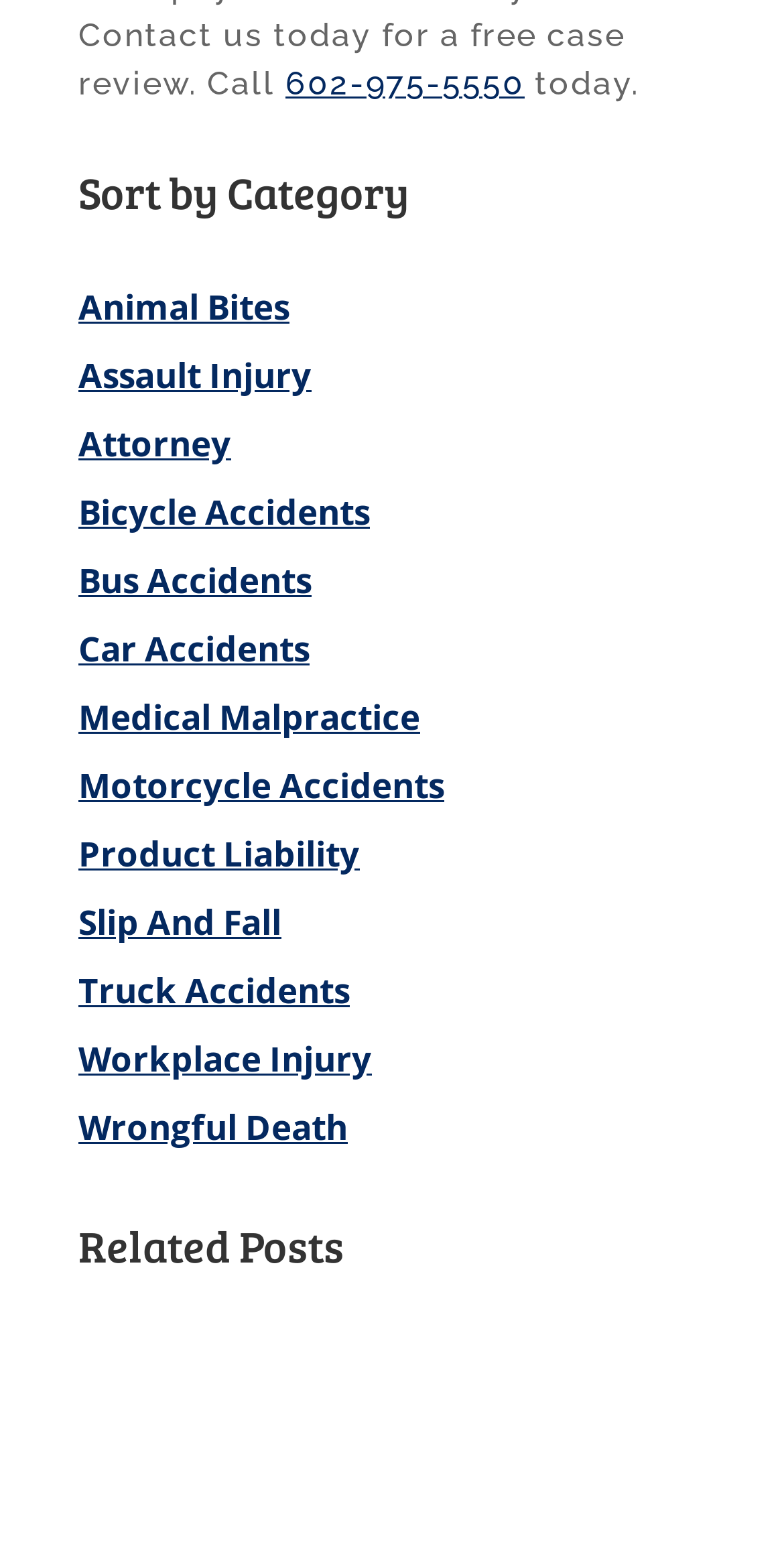How many categories are listed for sorting?
Give a one-word or short phrase answer based on the image.

12